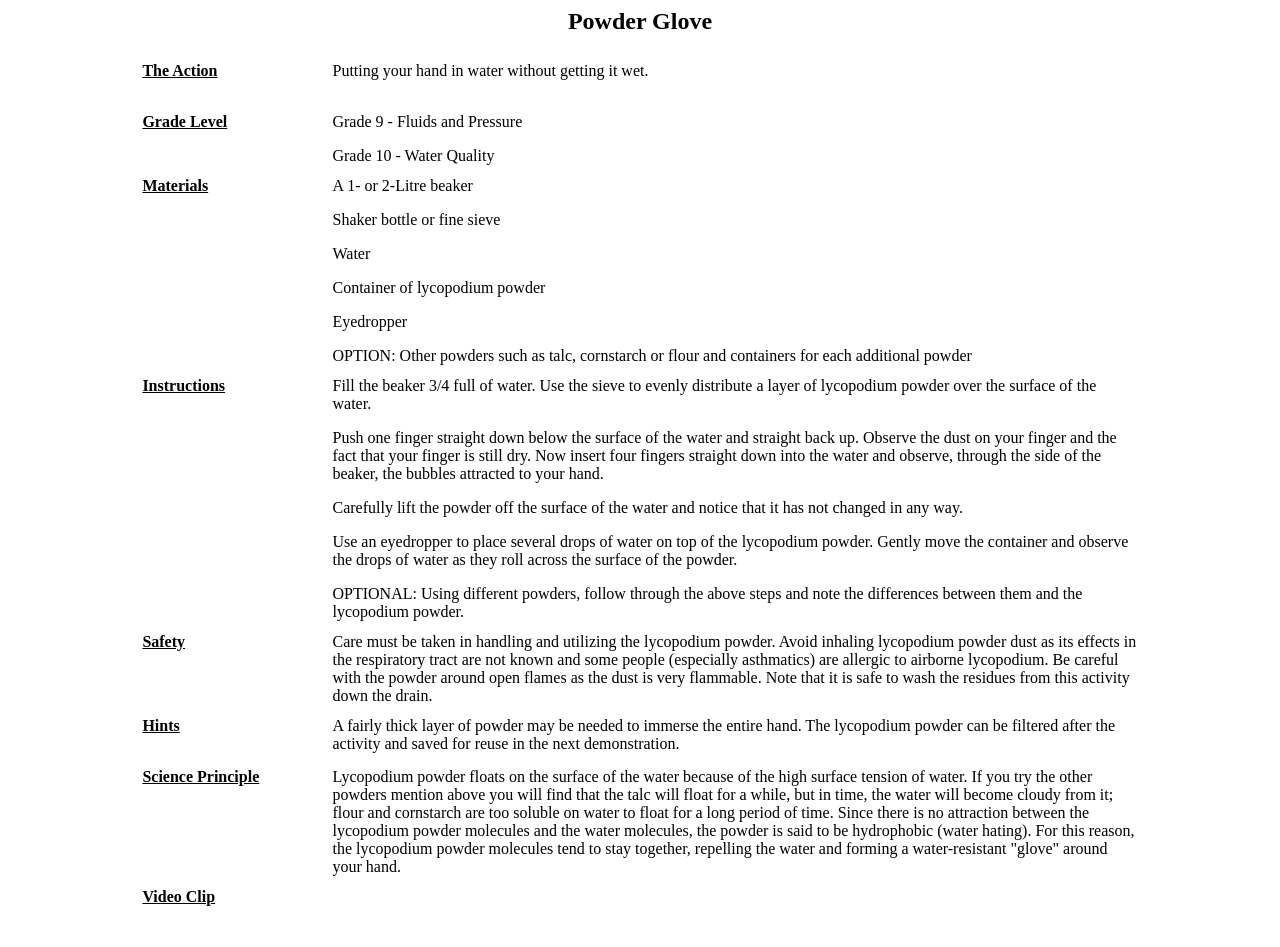What is the purpose of the lycopodium powder in the experiment?
Please answer the question with as much detail as possible using the screenshot.

The lycopodium powder is used to demonstrate the concept of hydrophobicity, which is the property of a substance to repel water. In the experiment, the powder floats on the surface of the water, showing that it is not soluble in water and has a high surface tension.